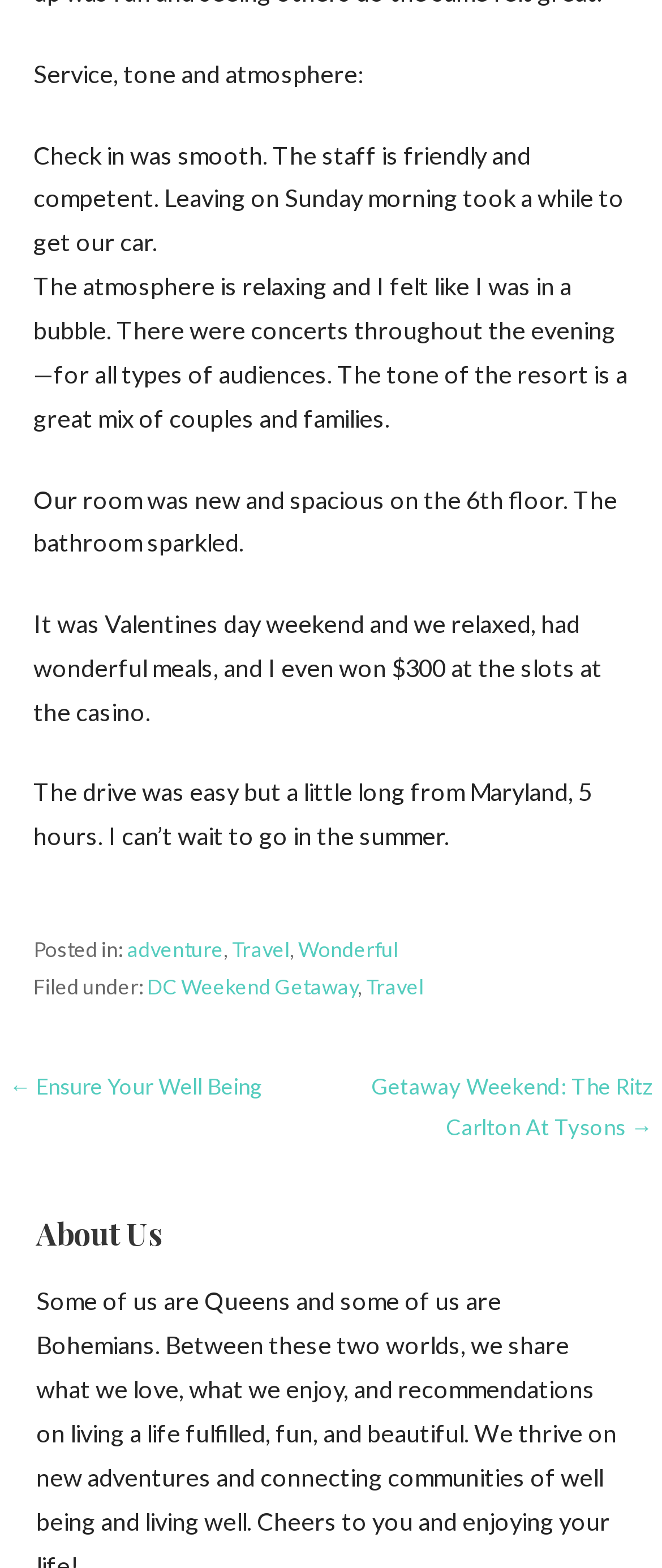Provide a short, one-word or phrase answer to the question below:
How long did it take to drive to the resort from Maryland?

5 hours